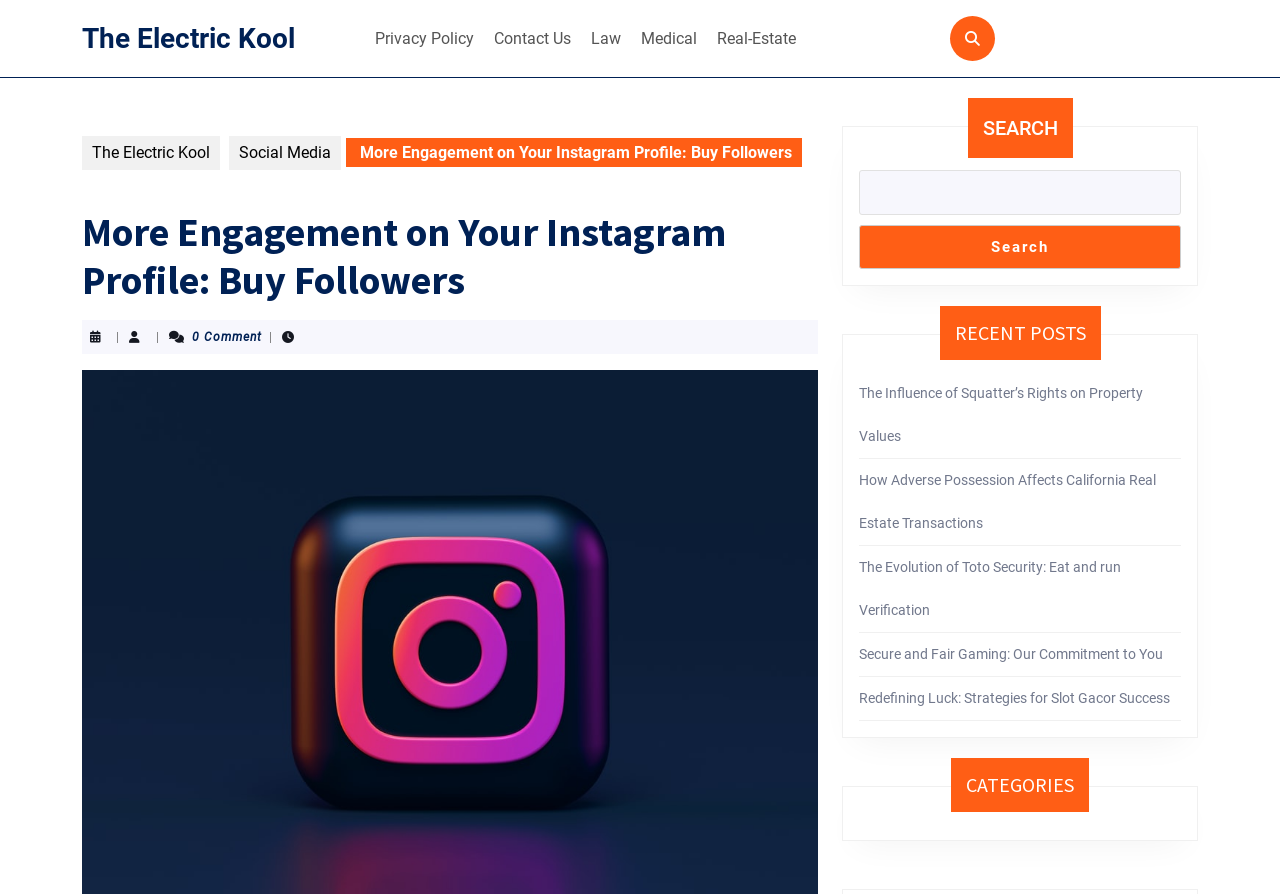Identify the headline of the webpage and generate its text content.

More Engagement on Your Instagram Profile: Buy Followers